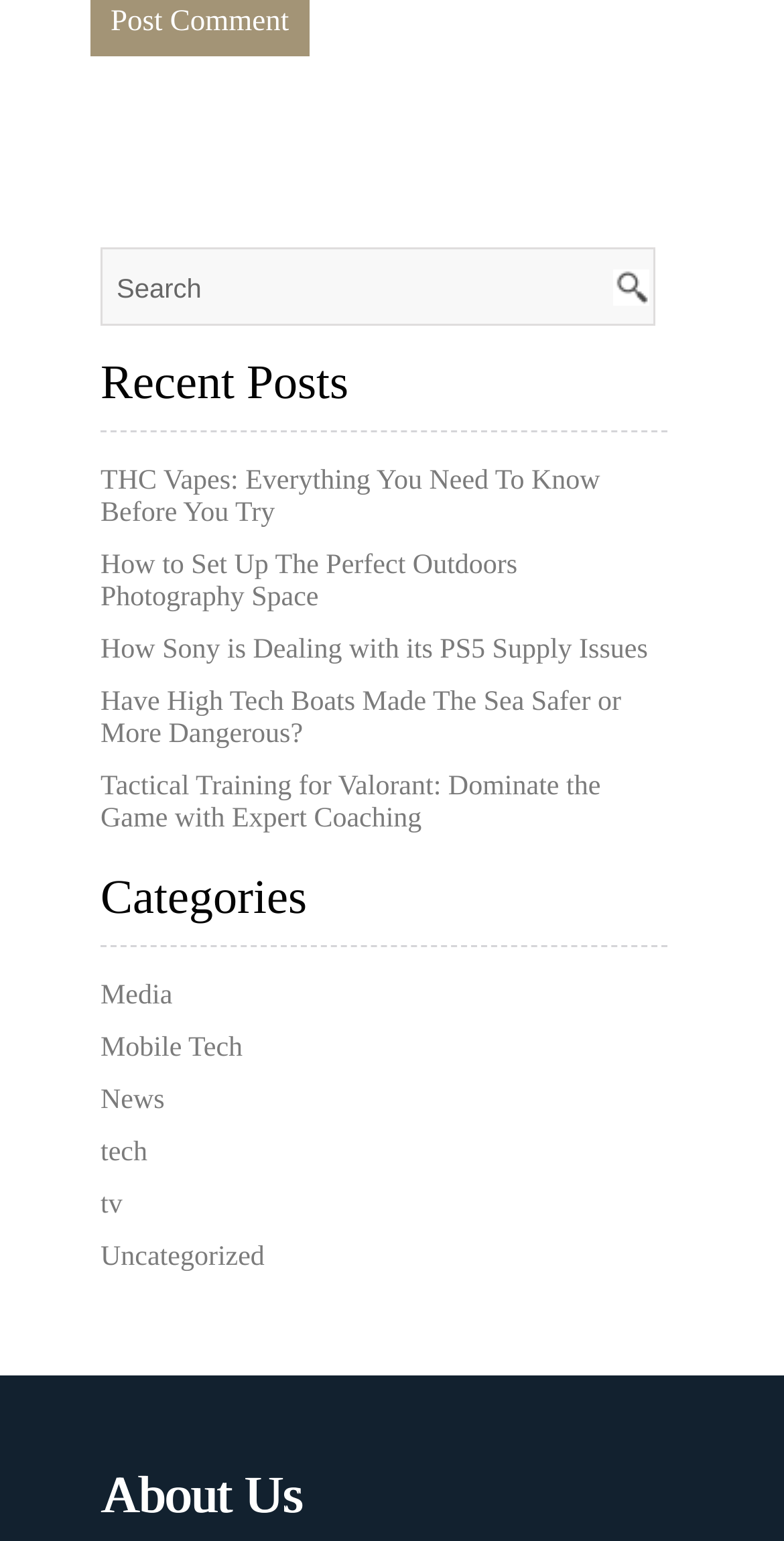Identify the bounding box coordinates necessary to click and complete the given instruction: "browse the Media category".

[0.128, 0.637, 0.22, 0.657]